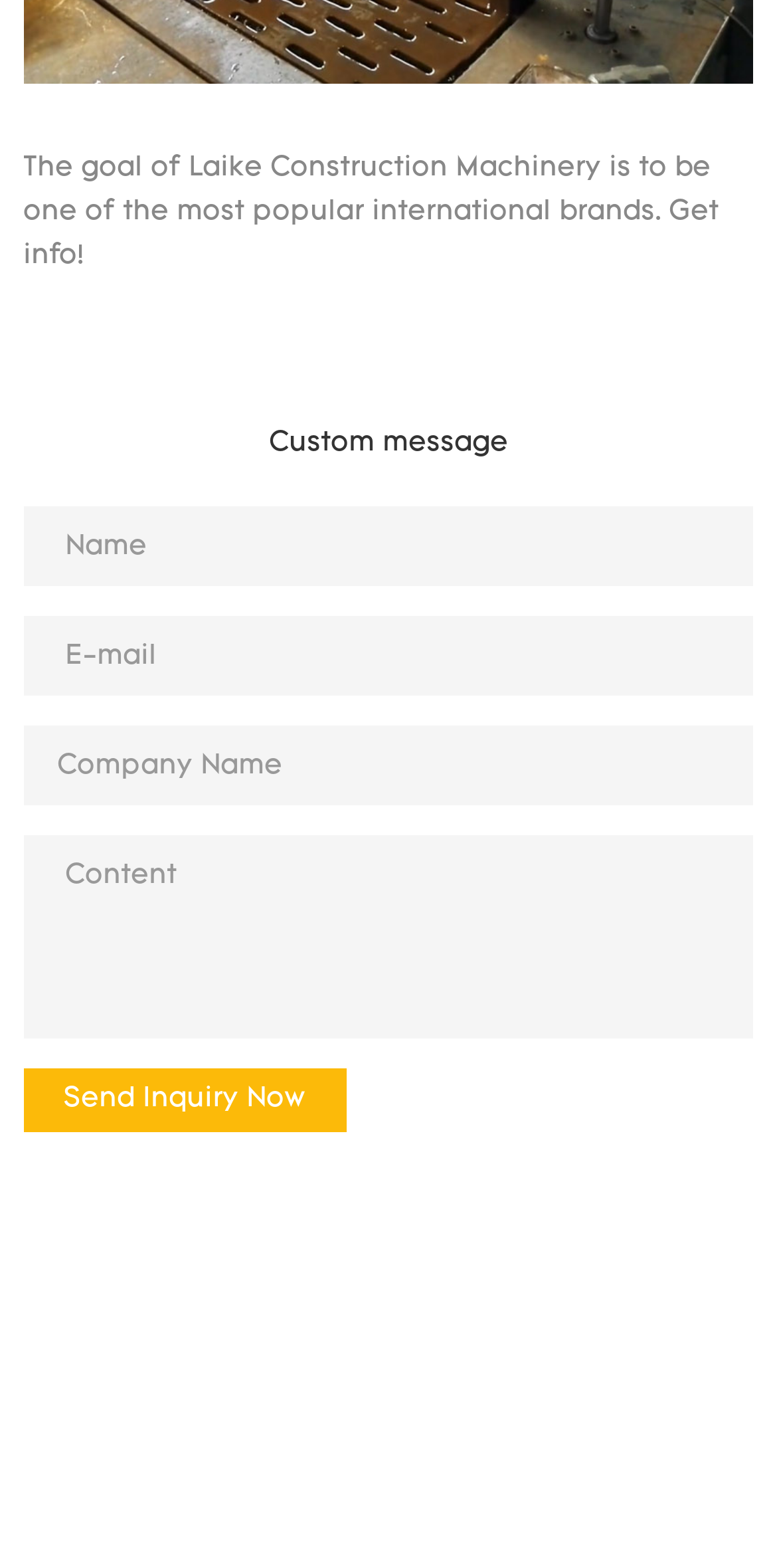Provide the bounding box coordinates for the UI element that is described by this text: "name="email" placeholder="E-mail"". The coordinates should be in the form of four float numbers between 0 and 1: [left, top, right, bottom].

[0.03, 0.393, 0.97, 0.444]